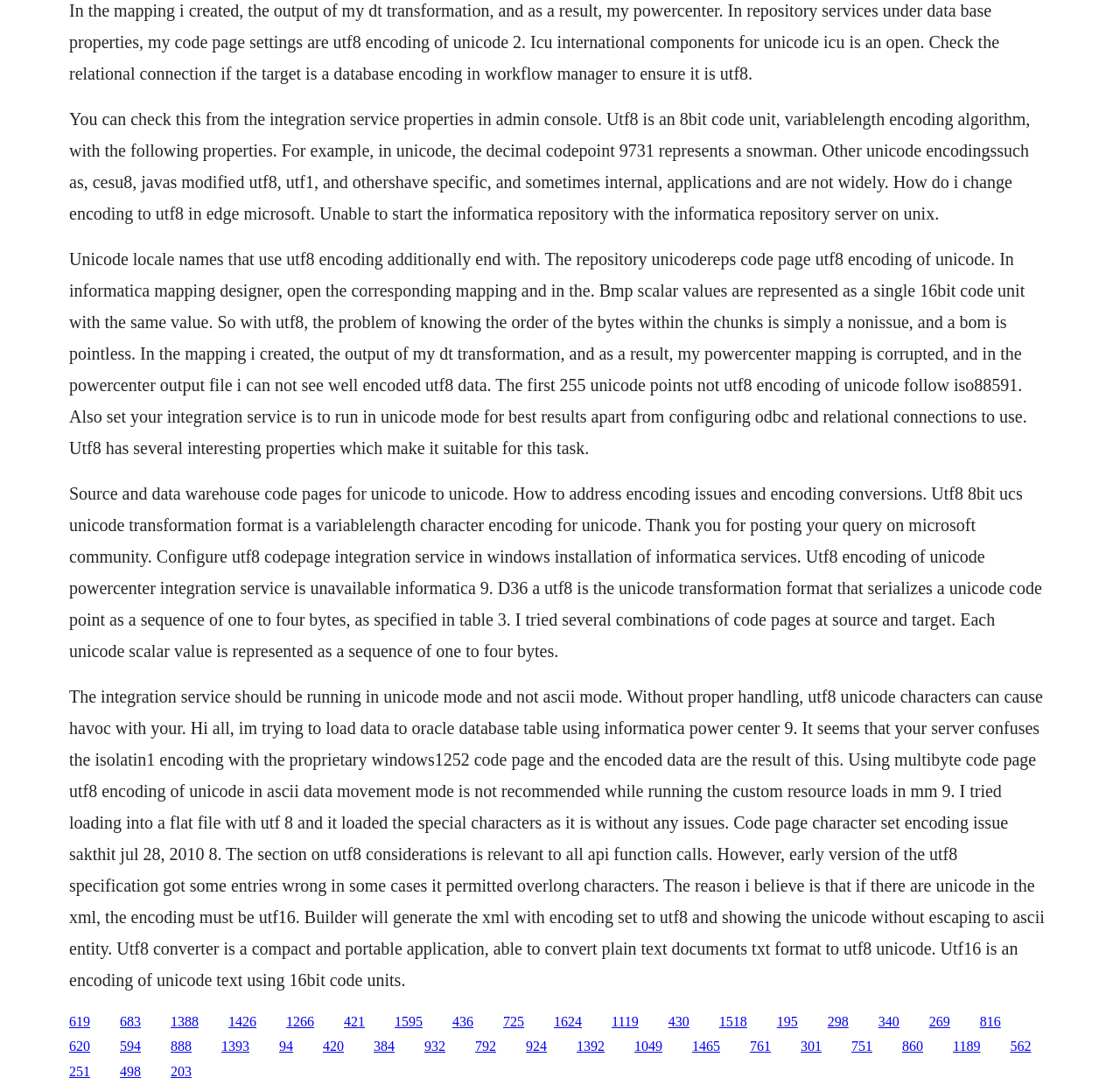Please identify the bounding box coordinates of the element's region that needs to be clicked to fulfill the following instruction: "Click the link '1266'". The bounding box coordinates should consist of four float numbers between 0 and 1, i.e., [left, top, right, bottom].

[0.255, 0.928, 0.28, 0.942]